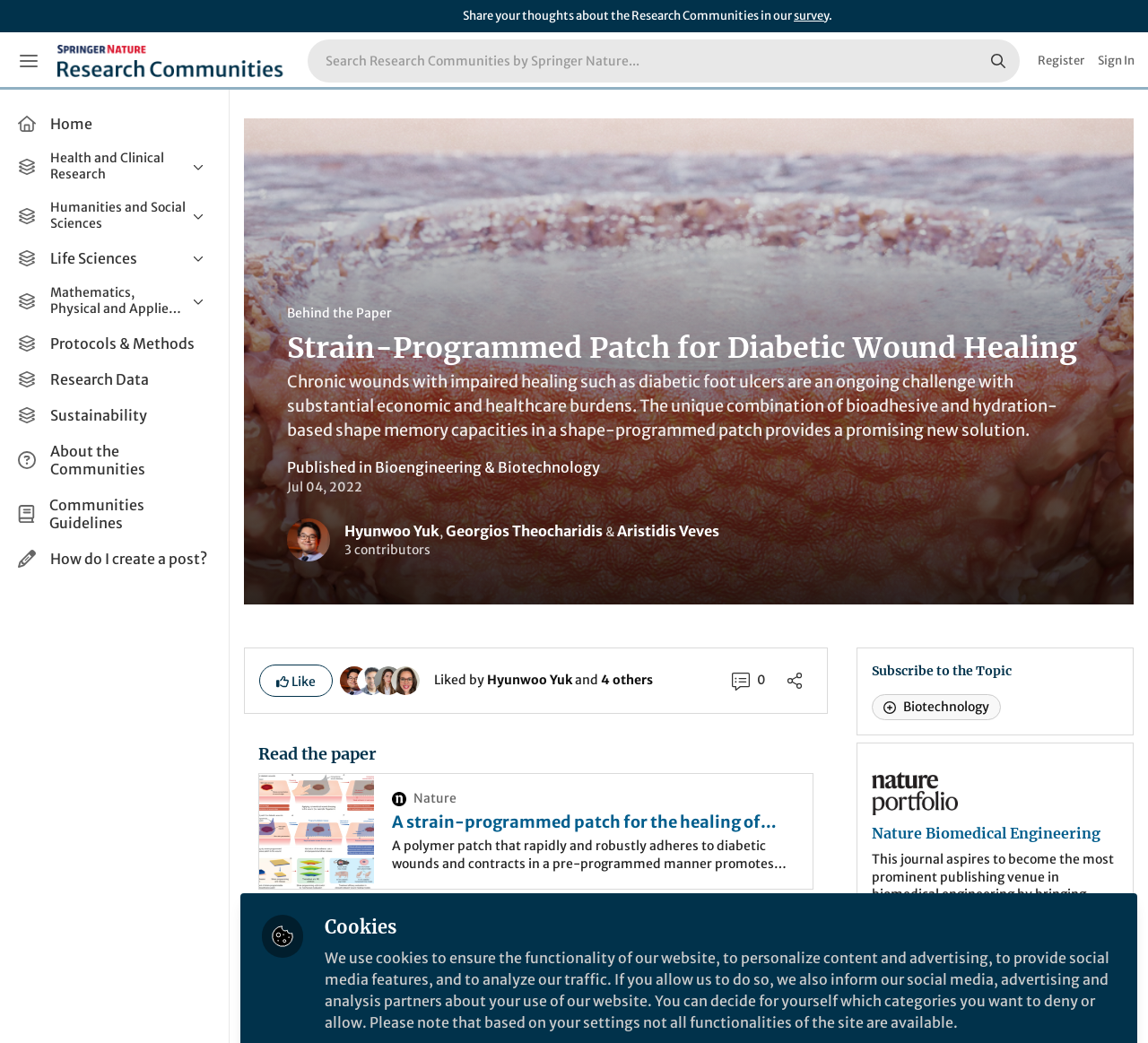Please identify the bounding box coordinates of where to click in order to follow the instruction: "Click the 'Deny' button".

None